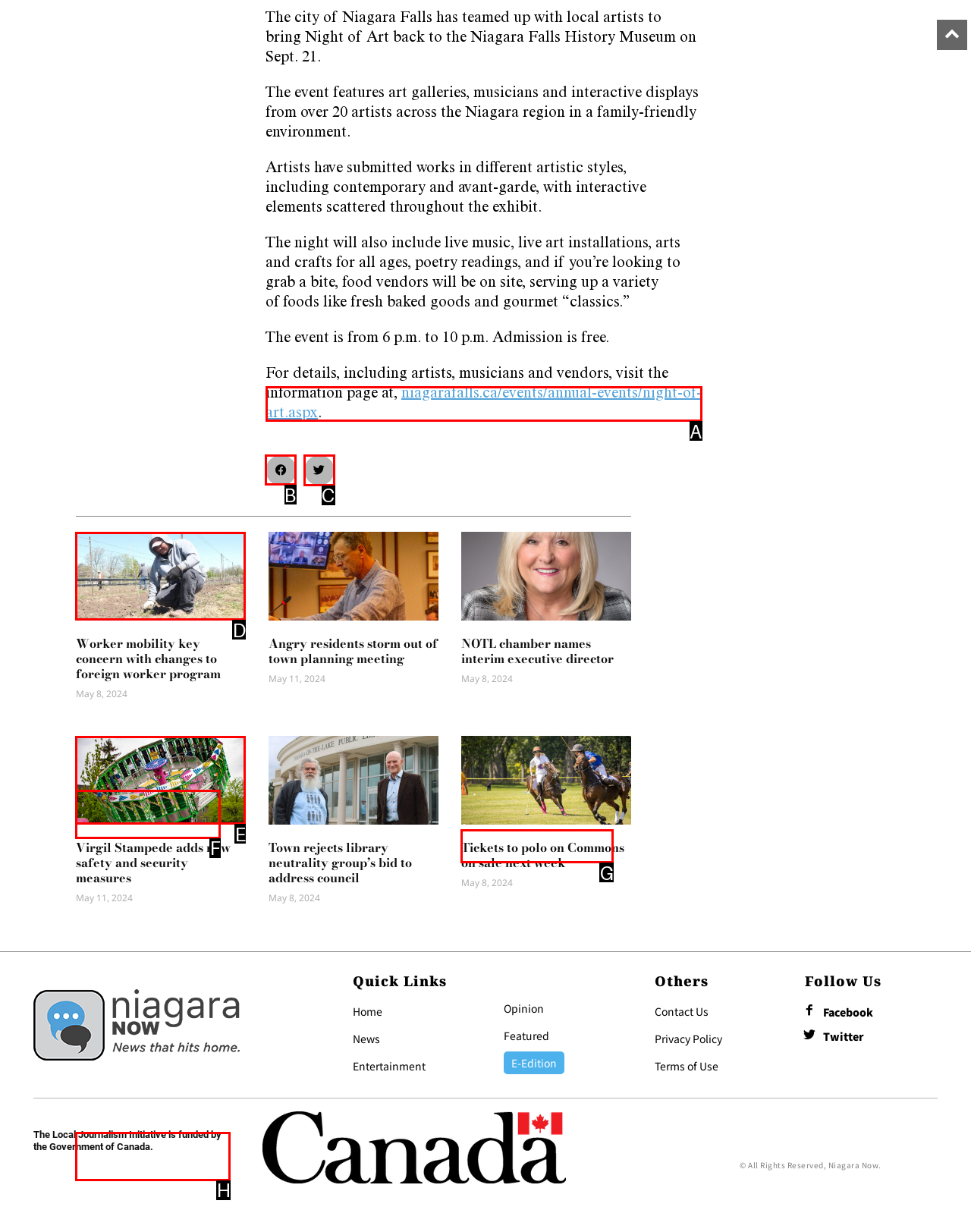Determine which option you need to click to execute the following task: Click the 'Share on facebook' button. Provide your answer as a single letter.

B